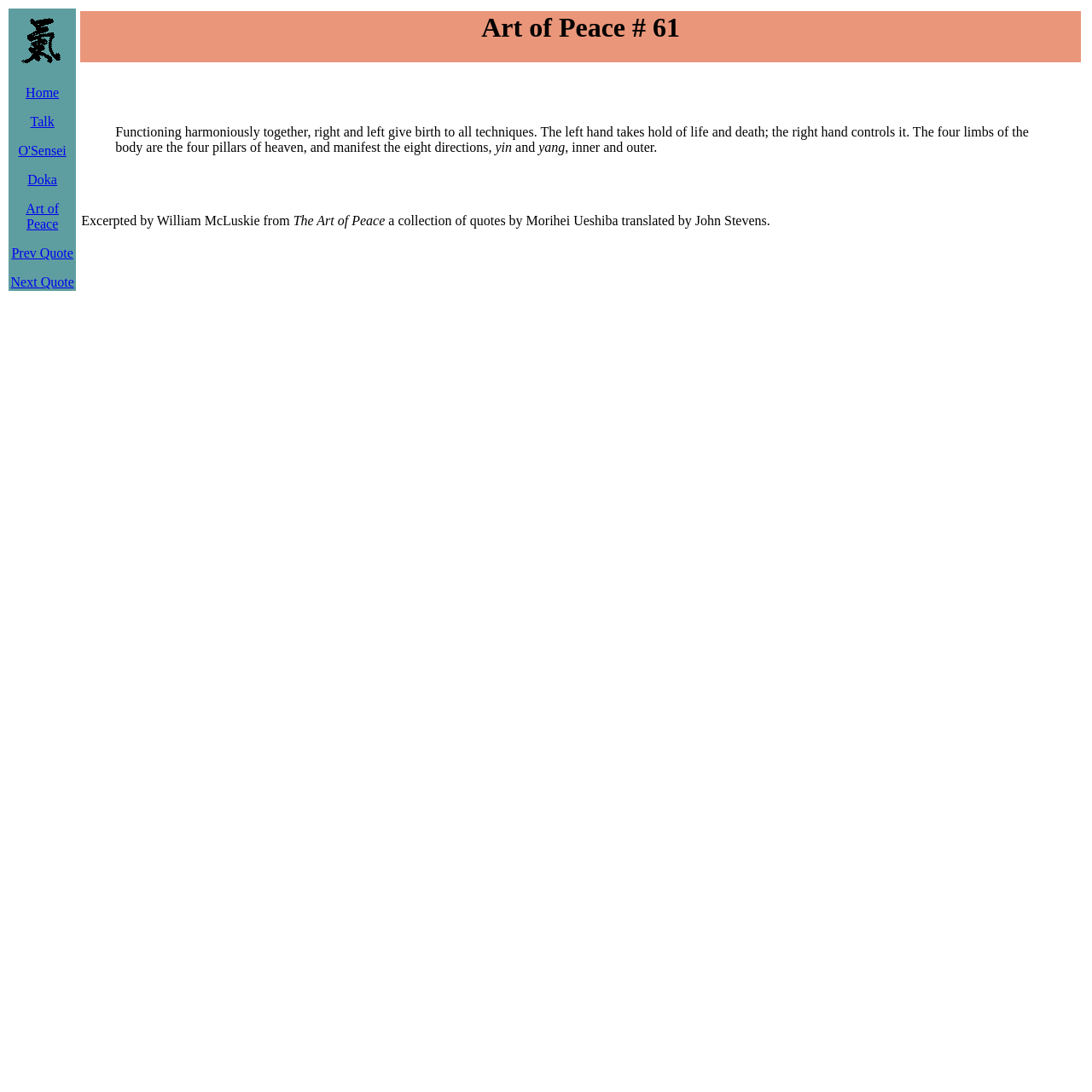What is the name of the collection of quotes?
Could you answer the question with a detailed and thorough explanation?

I found the answer by looking at the text in the blockquote element, which mentions 'Excerpted by William McLuskie from The Art of Peace a collection of quotes by Morihei Ueshiba translated by John Stevens.'